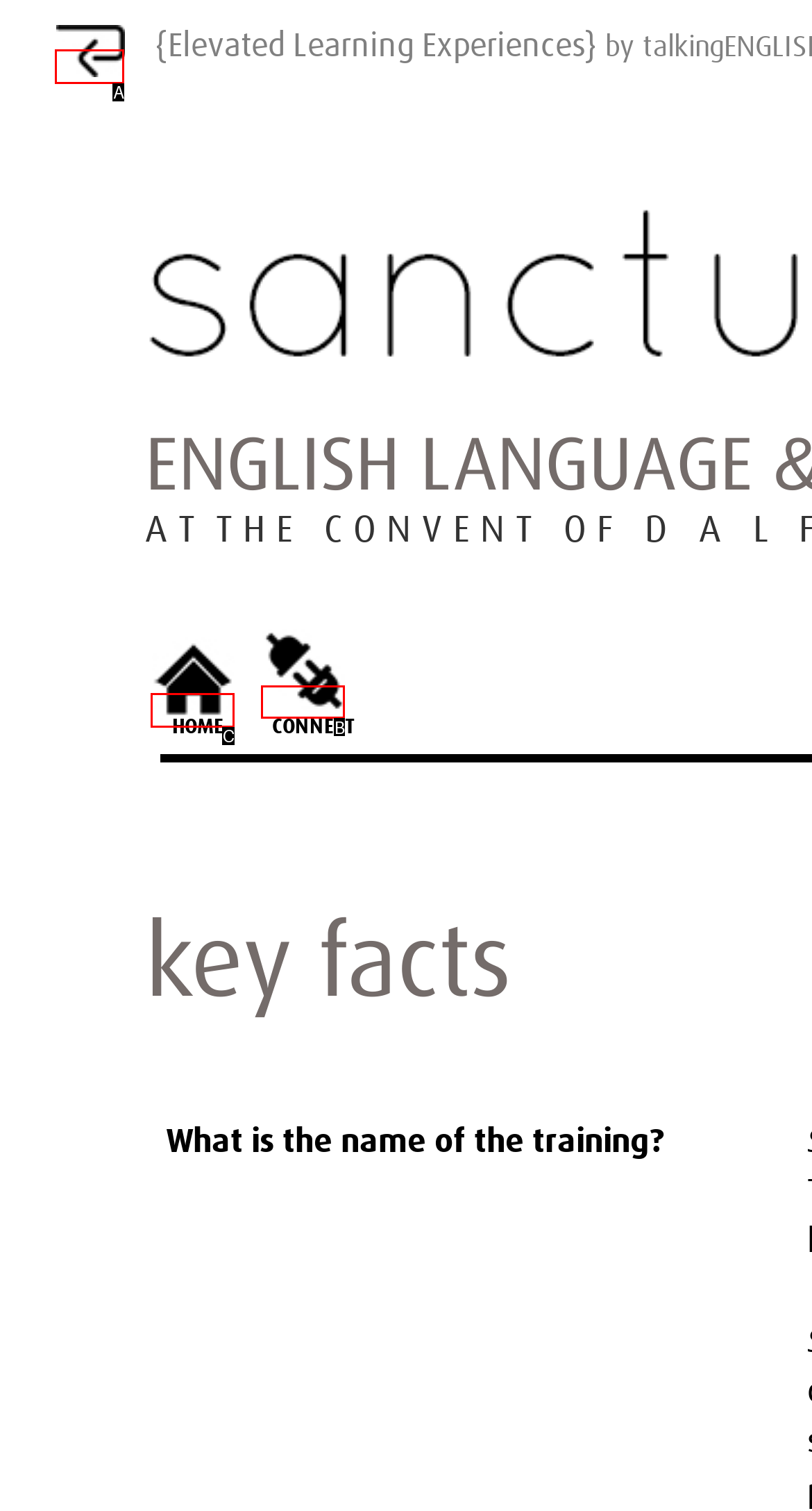Which lettered UI element aligns with this description: alt="connections" title="connections"
Provide your answer using the letter from the available choices.

B